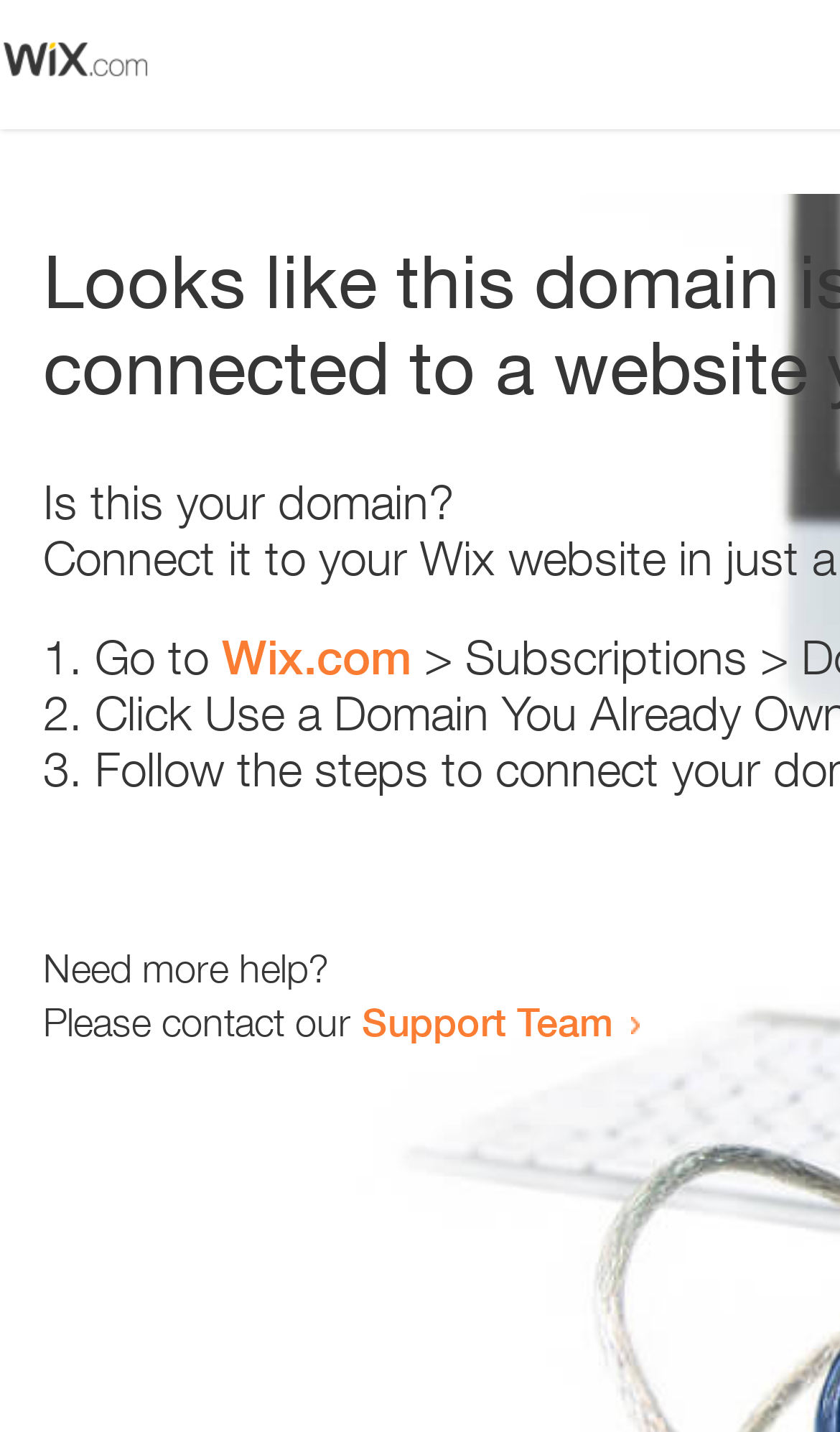How many links are present on the webpage?
Give a single word or phrase as your answer by examining the image.

2